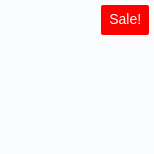Provide a comprehensive description of the image.

This image features a bold red "Sale!" label prominently displayed in the upper right corner, indicating a promotional discount on health supplements. The label suggests that customers can take advantage of a limited-time offer on products such as the "Well Hard Sex Pills," which are currently being sold at a reduced price. This visual cue aims to attract attention and encourage potential buyers to explore the discounted items, enhancing the shopping experience on the website. The overall design emphasizes urgency and the opportunity for savings, appealing to consumers looking for deals on health-related products.